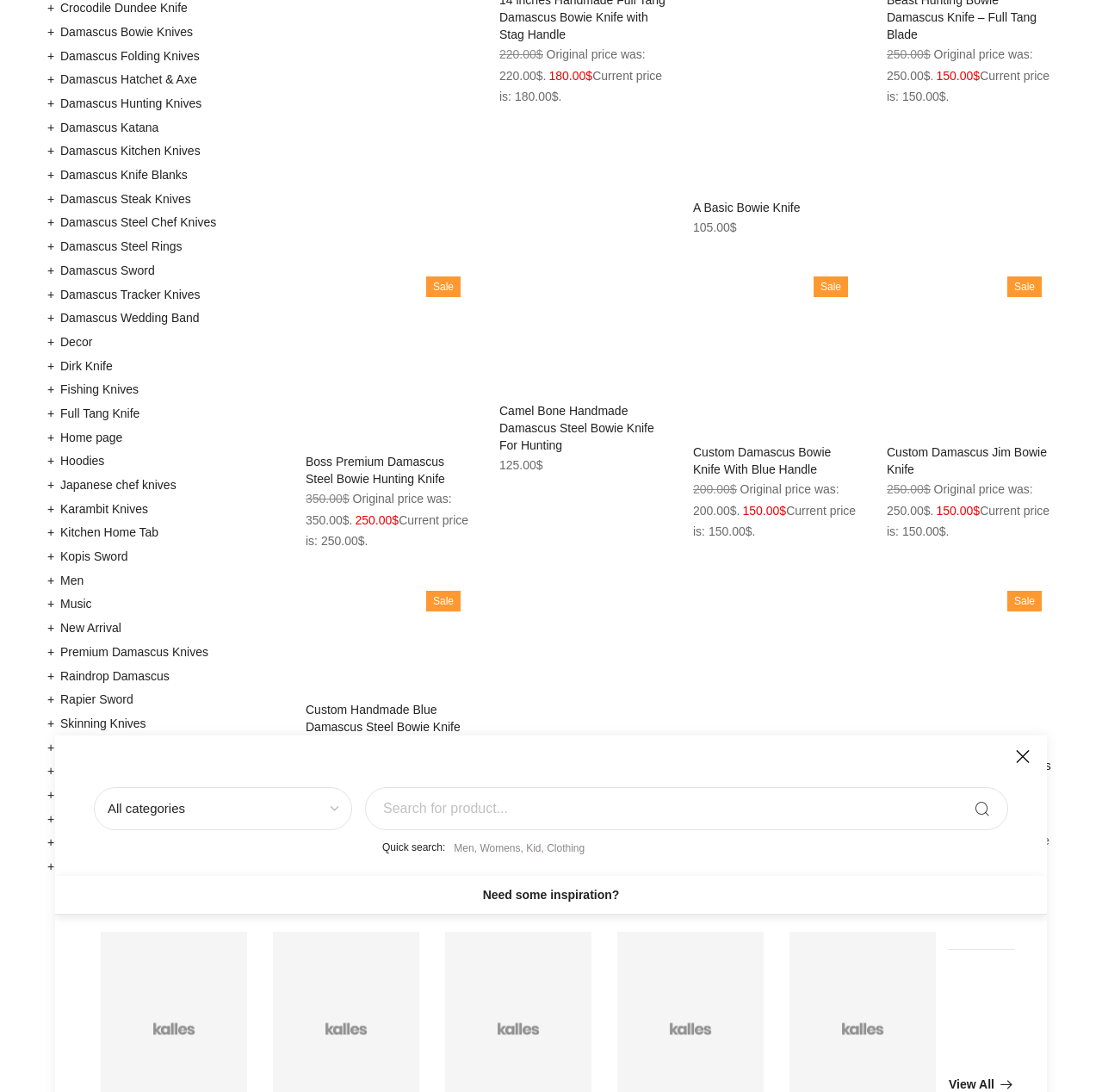Please provide the bounding box coordinates in the format (top-left x, top-left y, bottom-right x, bottom-right y). Remember, all values are floating point numbers between 0 and 1. What is the bounding box coordinate of the region described as: alt="handmade steel bowie knife"

[0.277, 0.88, 0.43, 0.893]